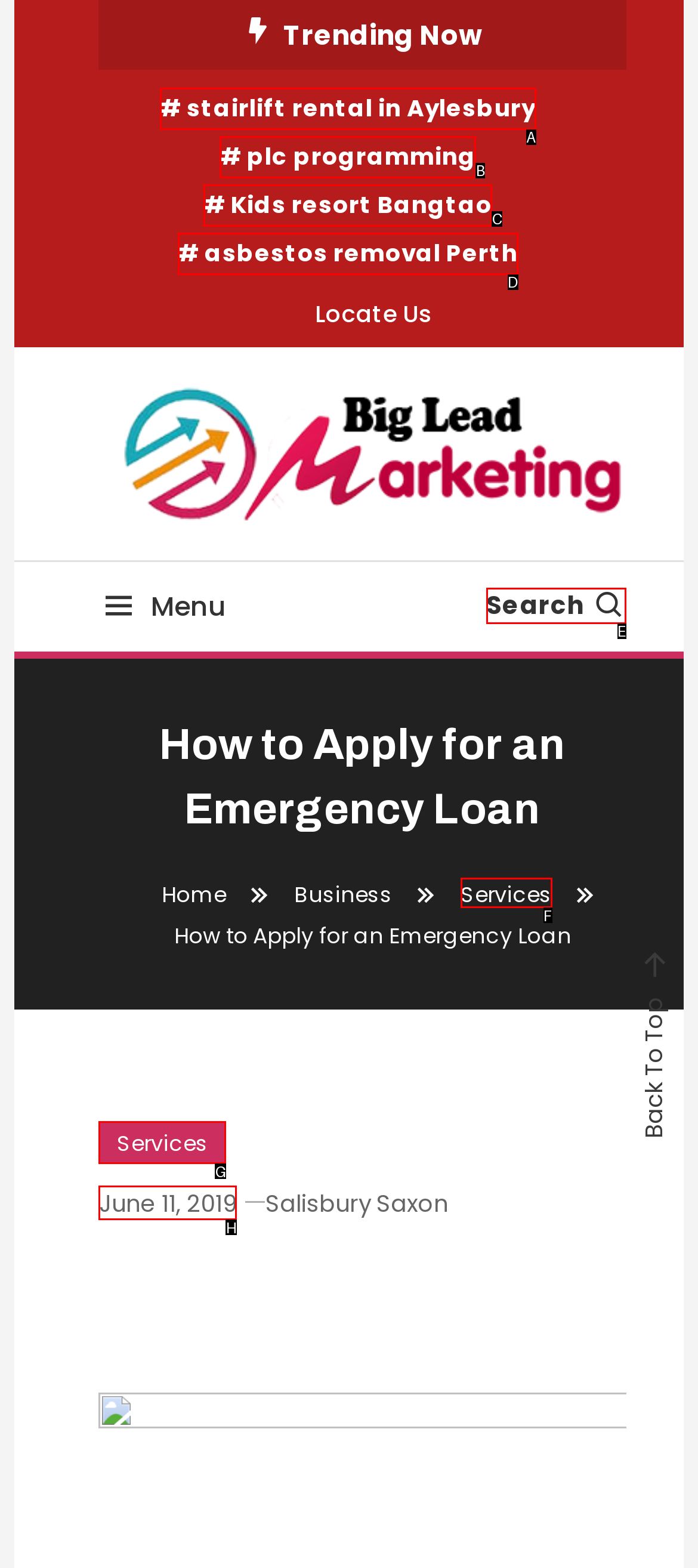Provide the letter of the HTML element that you need to click on to perform the task: Click on the 'Services' link.
Answer with the letter corresponding to the correct option.

F